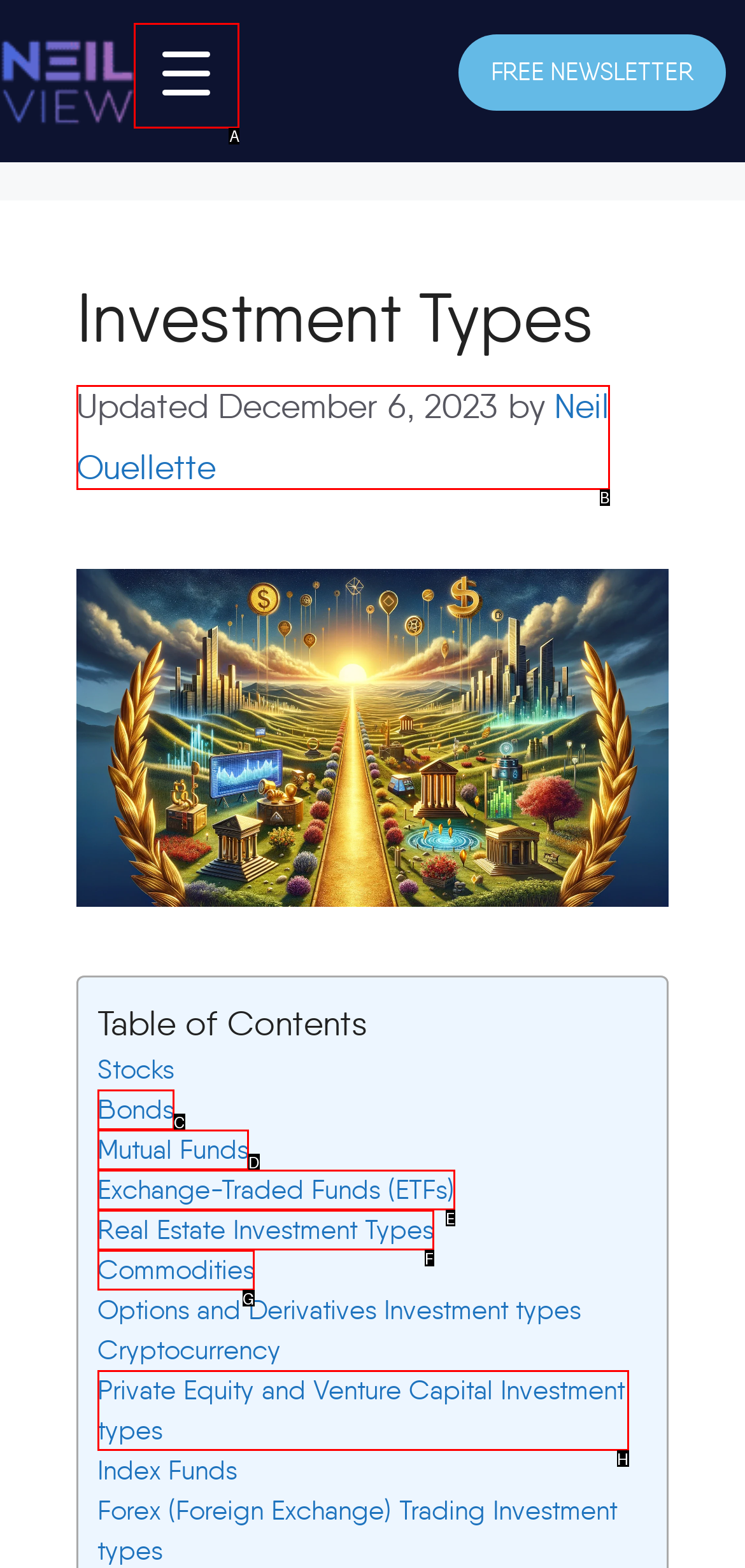Identify which HTML element matches the description: Thread Prev. Answer with the correct option's letter.

None